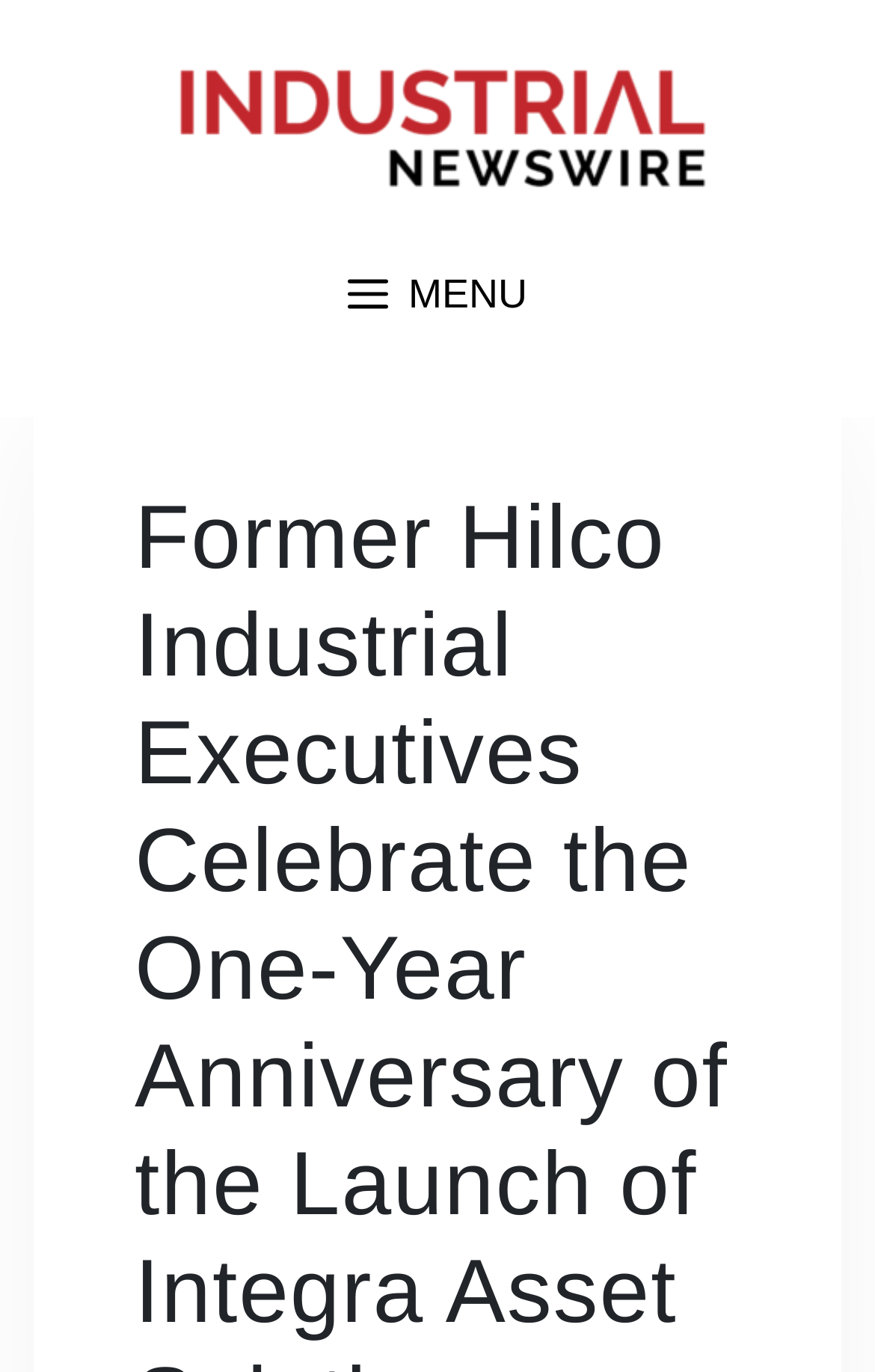Determine the bounding box coordinates of the UI element that matches the following description: "Menu". The coordinates should be four float numbers between 0 and 1 in the format [left, top, right, bottom].

[0.077, 0.174, 0.923, 0.256]